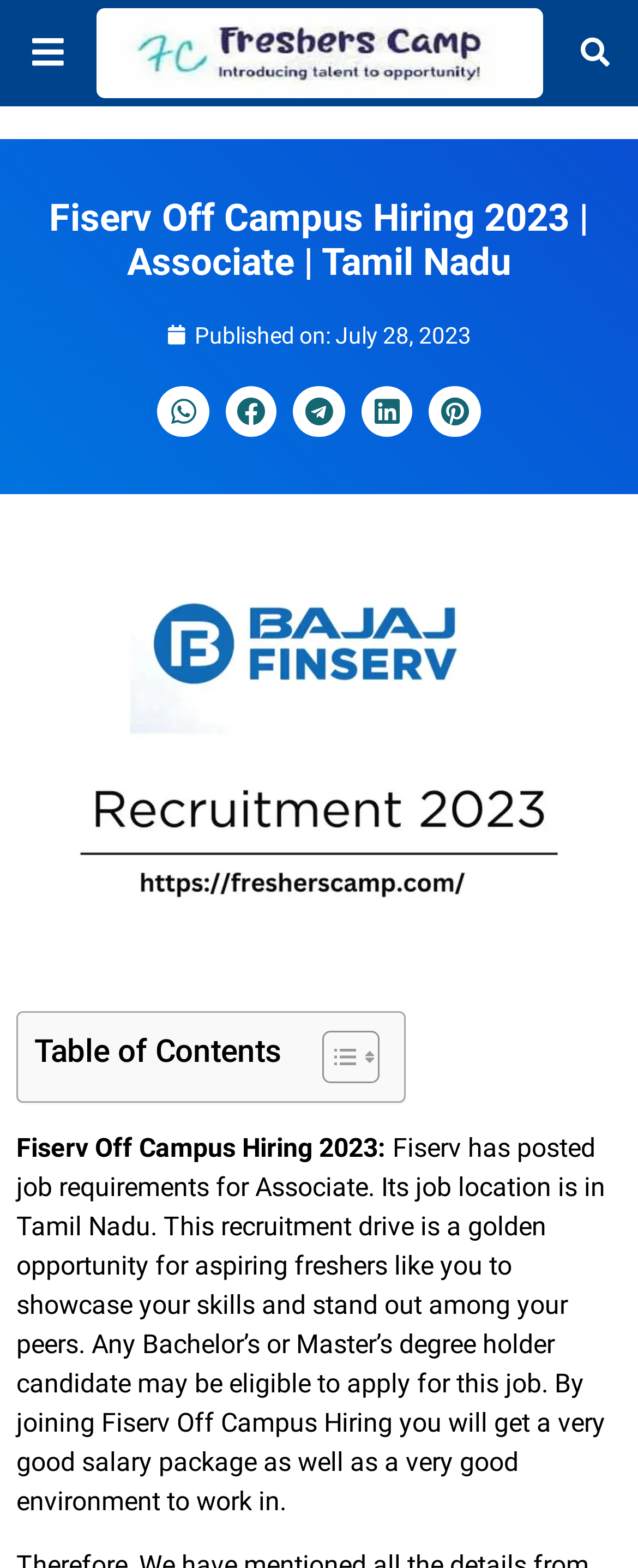Please determine the bounding box coordinates of the element to click on in order to accomplish the following task: "Toggle Table of Content". Ensure the coordinates are four float numbers ranging from 0 to 1, i.e., [left, top, right, bottom].

[0.467, 0.657, 0.582, 0.692]